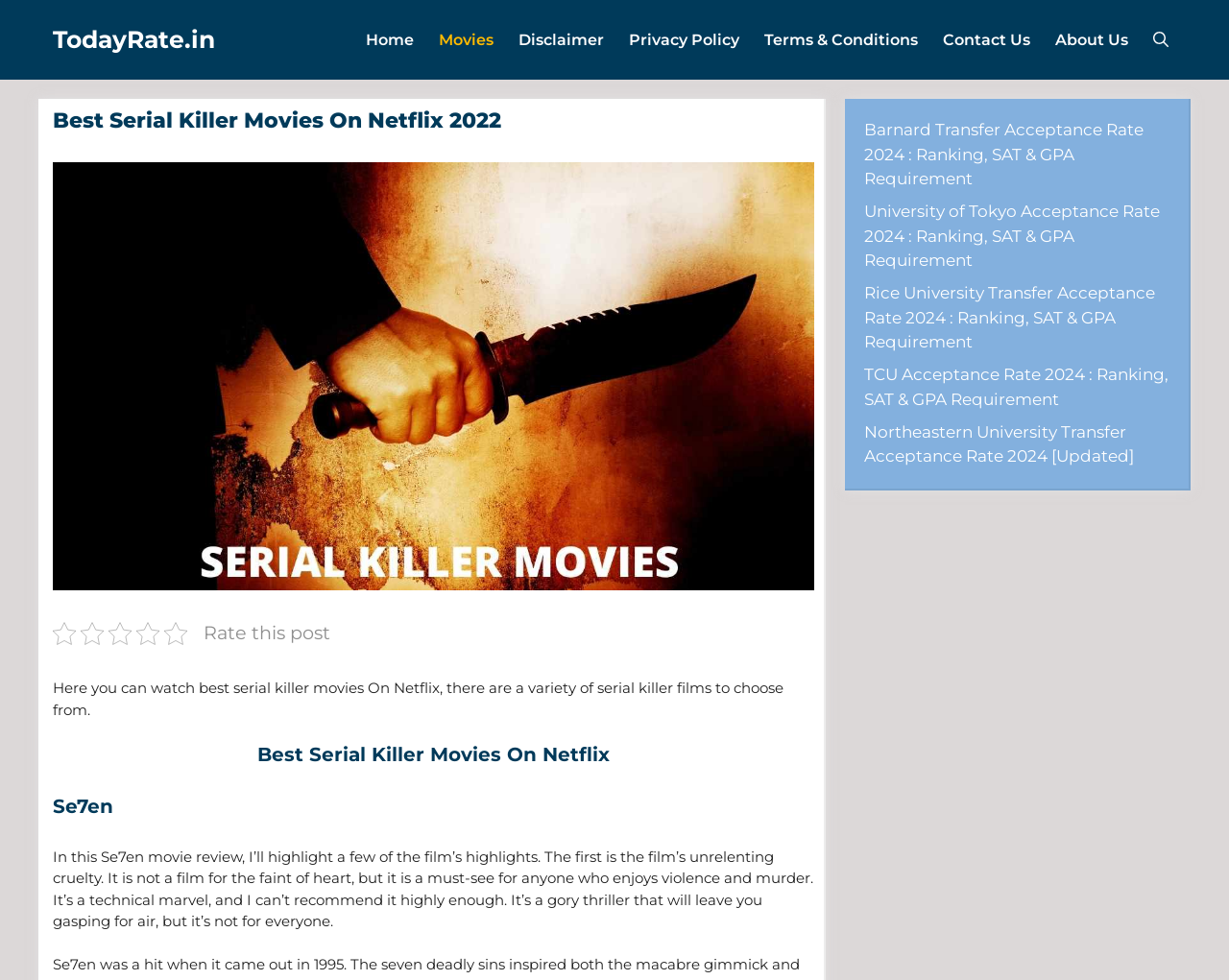Based on the element description About Us, identify the bounding box coordinates for the UI element. The coordinates should be in the format (top-left x, top-left y, bottom-right x, bottom-right y) and within the 0 to 1 range.

[0.848, 0.0, 0.928, 0.081]